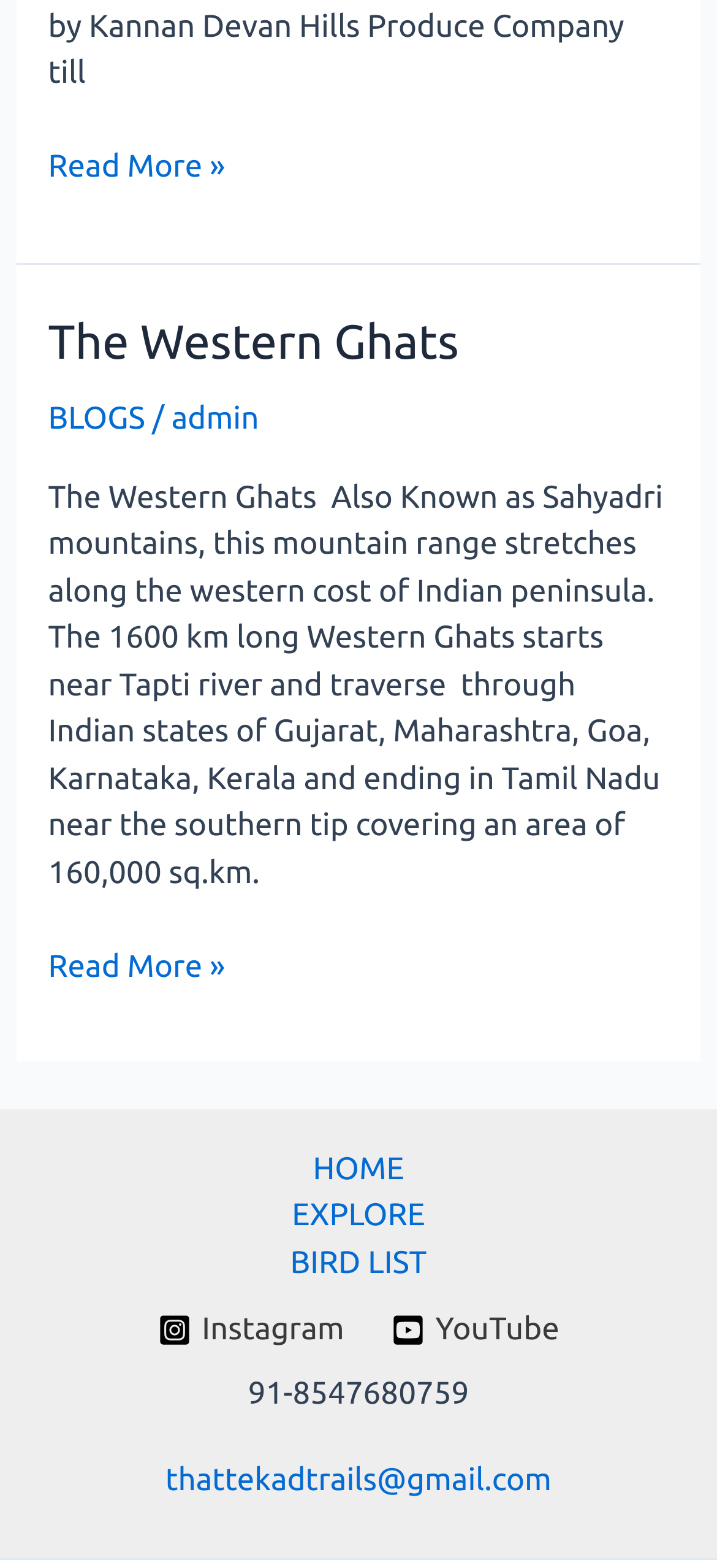What is the length of the Western Ghats?
Analyze the image and provide a thorough answer to the question.

The static text describing the Western Ghats mentions that it is 1600 km long, stretching from the Tapti river to the southern tip of the Indian peninsula.